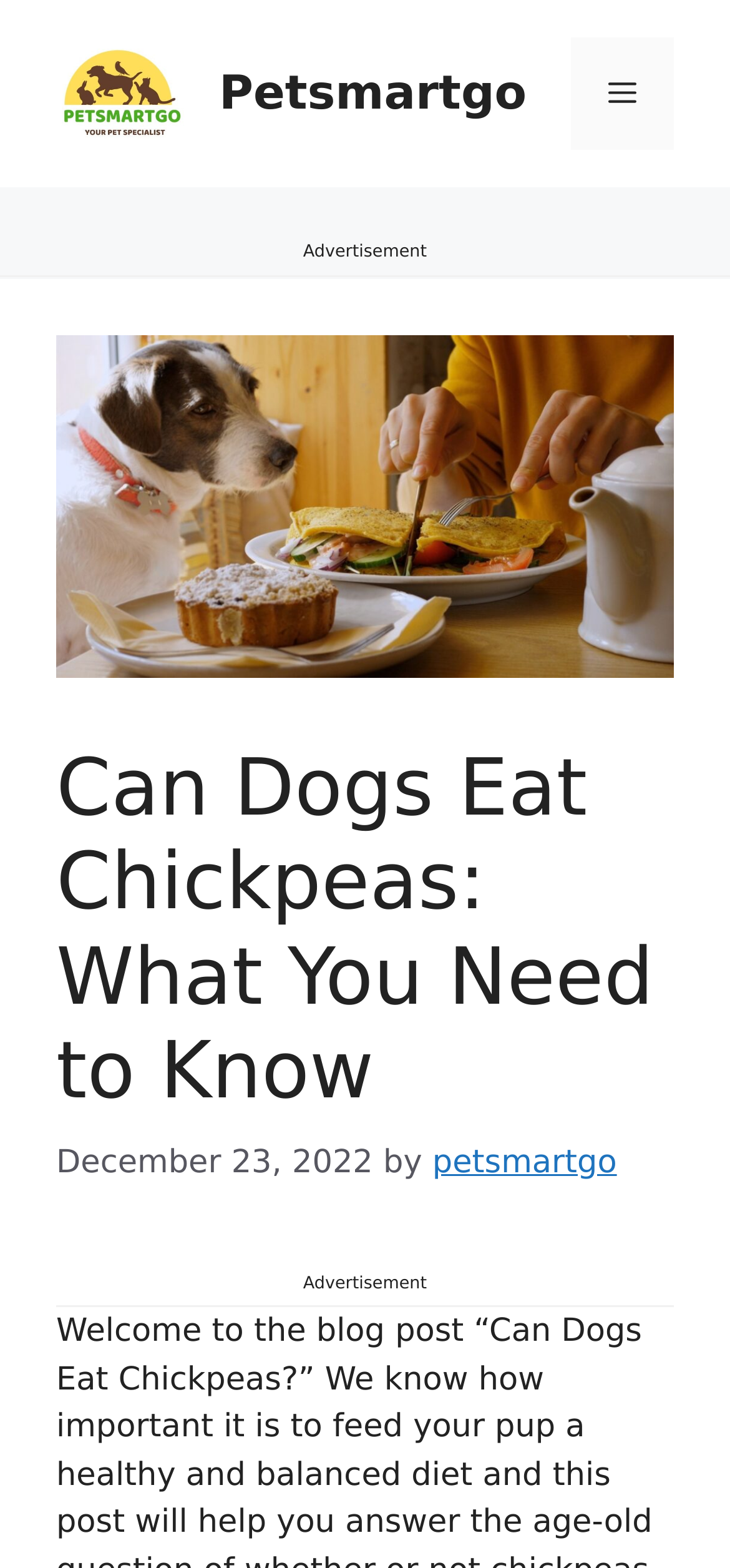Provide a brief response using a word or short phrase to this question:
How many images are on the webpage?

2